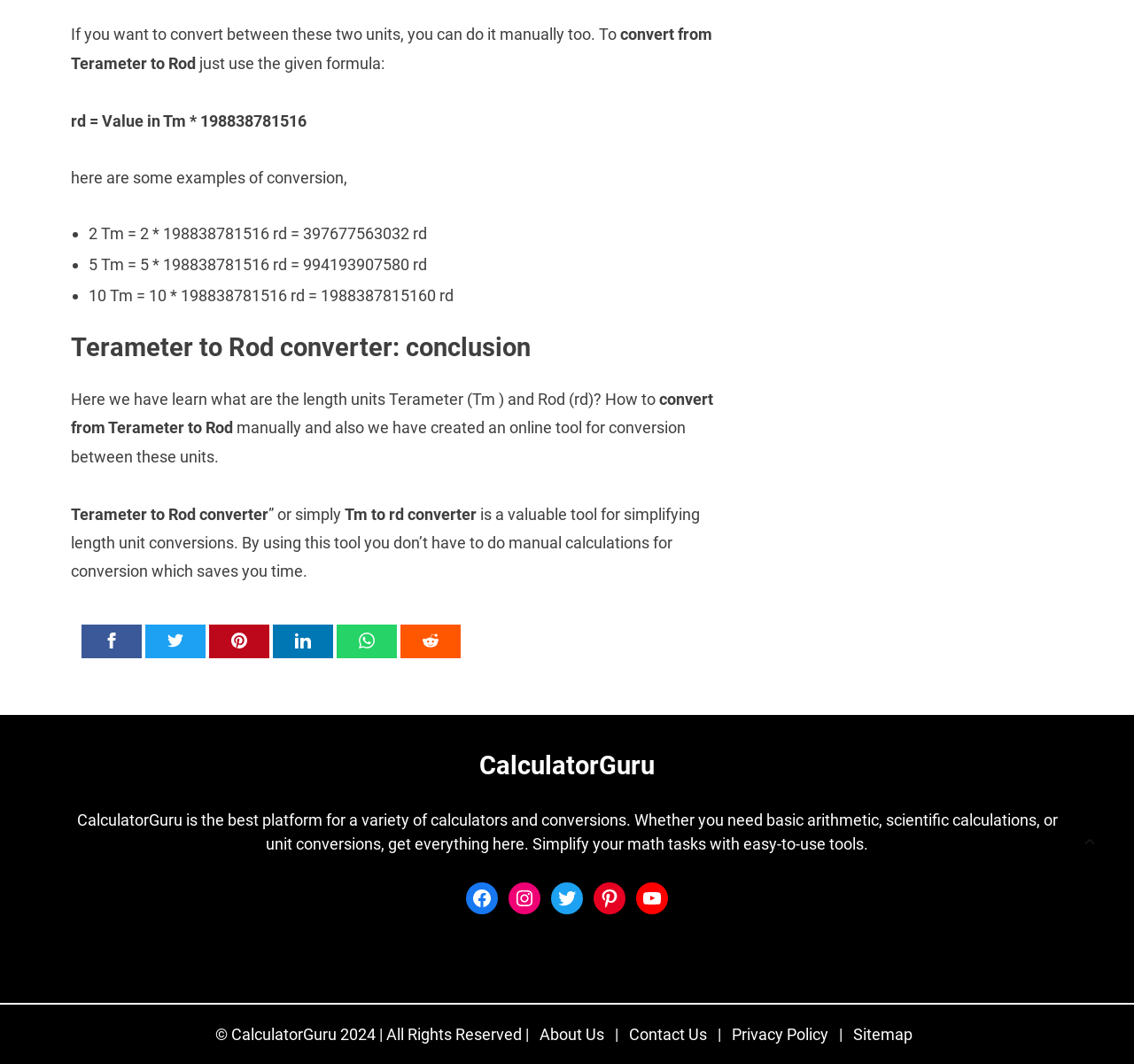Using the description: "Contact Us", determine the UI element's bounding box coordinates. Ensure the coordinates are in the format of four float numbers between 0 and 1, i.e., [left, top, right, bottom].

[0.554, 0.963, 0.623, 0.981]